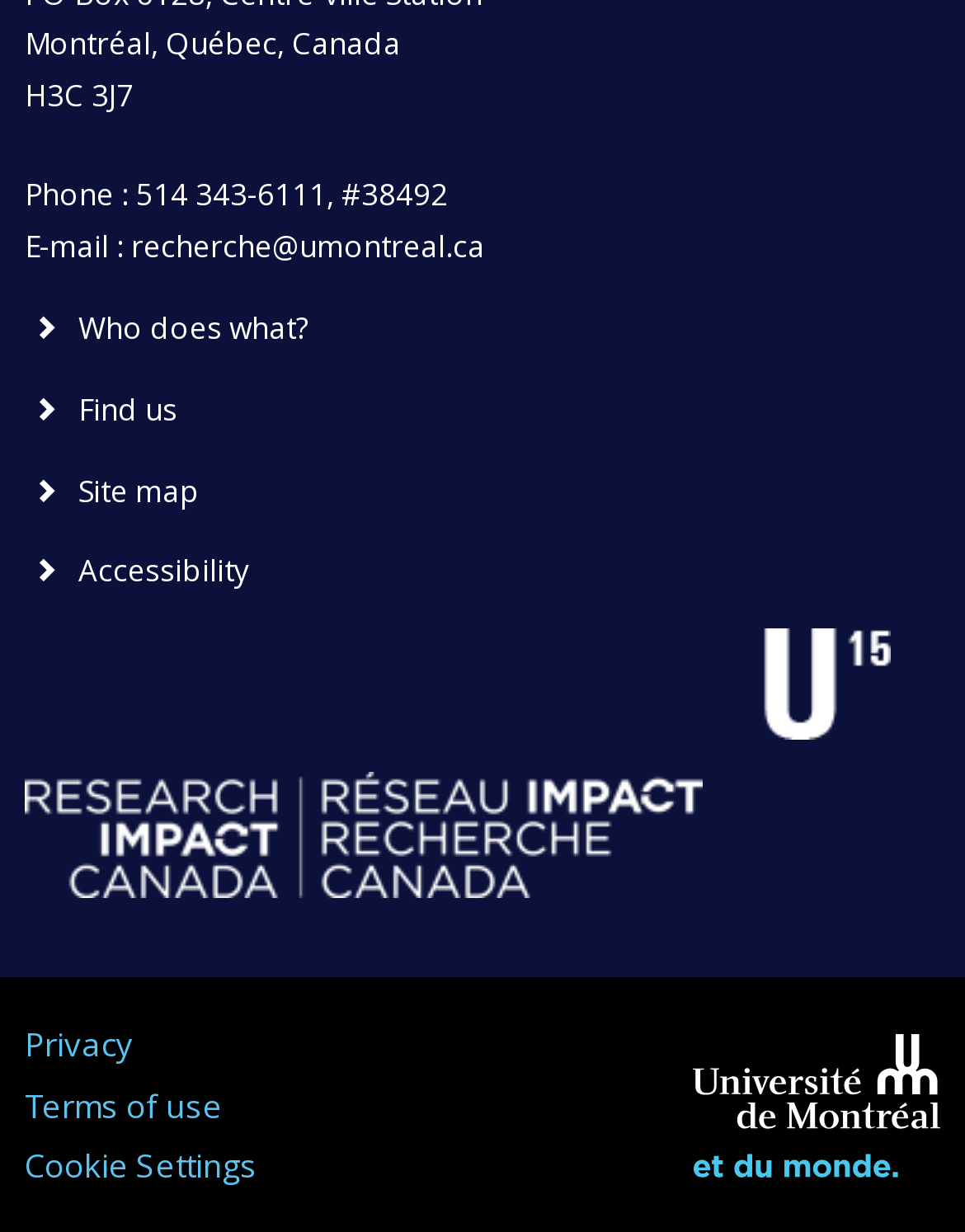What is the email address of the university?
Make sure to answer the question with a detailed and comprehensive explanation.

The email address of the university can be found in the link element that says 'recherche@umontreal.ca', which is located near the top of the webpage, next to the static text element that says 'E-mail :'.